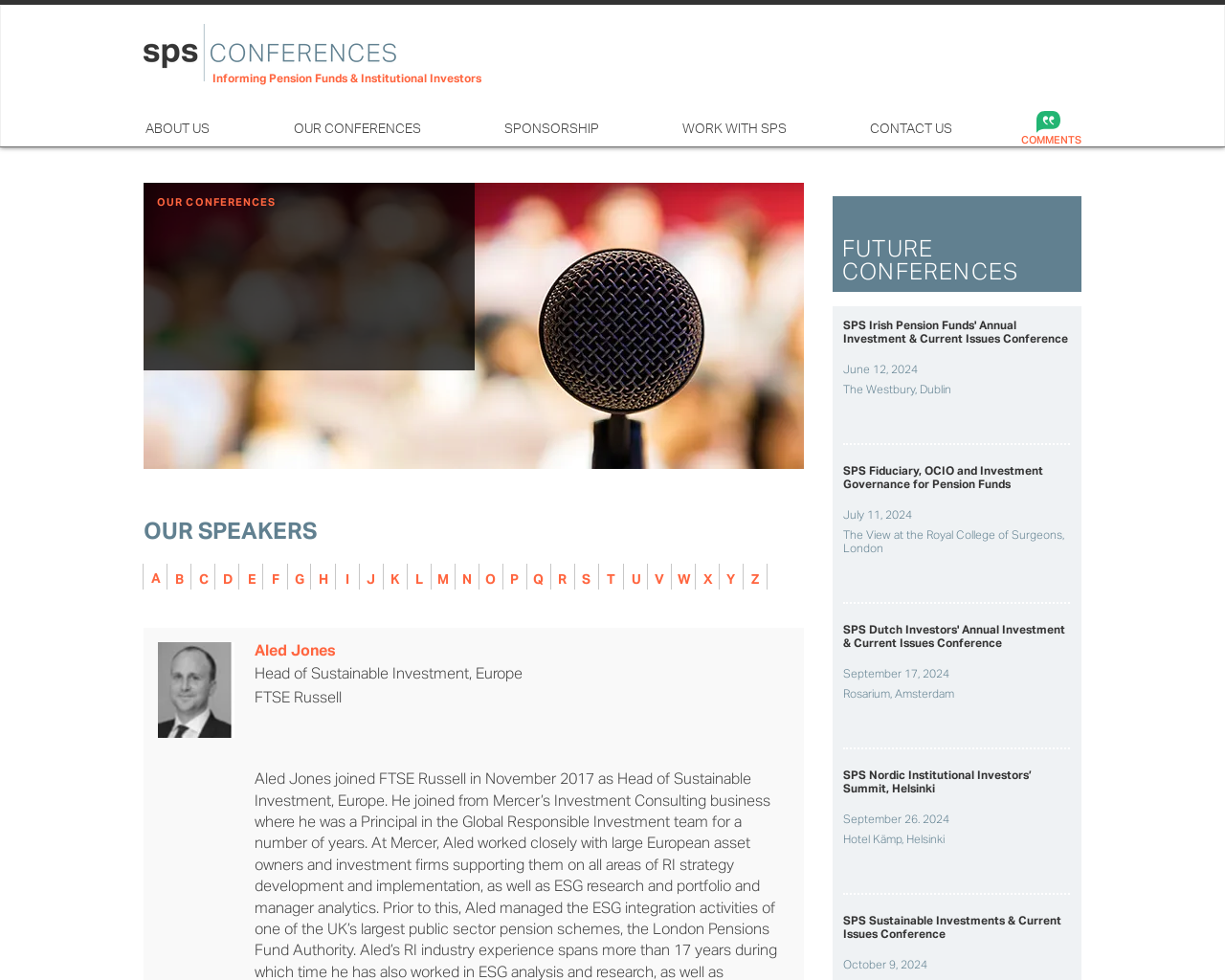Provide the bounding box coordinates in the format (top-left x, top-left y, bottom-right x, bottom-right y). All values are floating point numbers between 0 and 1. Determine the bounding box coordinate of the UI element described as: PREVIOUS CONFERENCES

[0.128, 0.266, 0.37, 0.298]